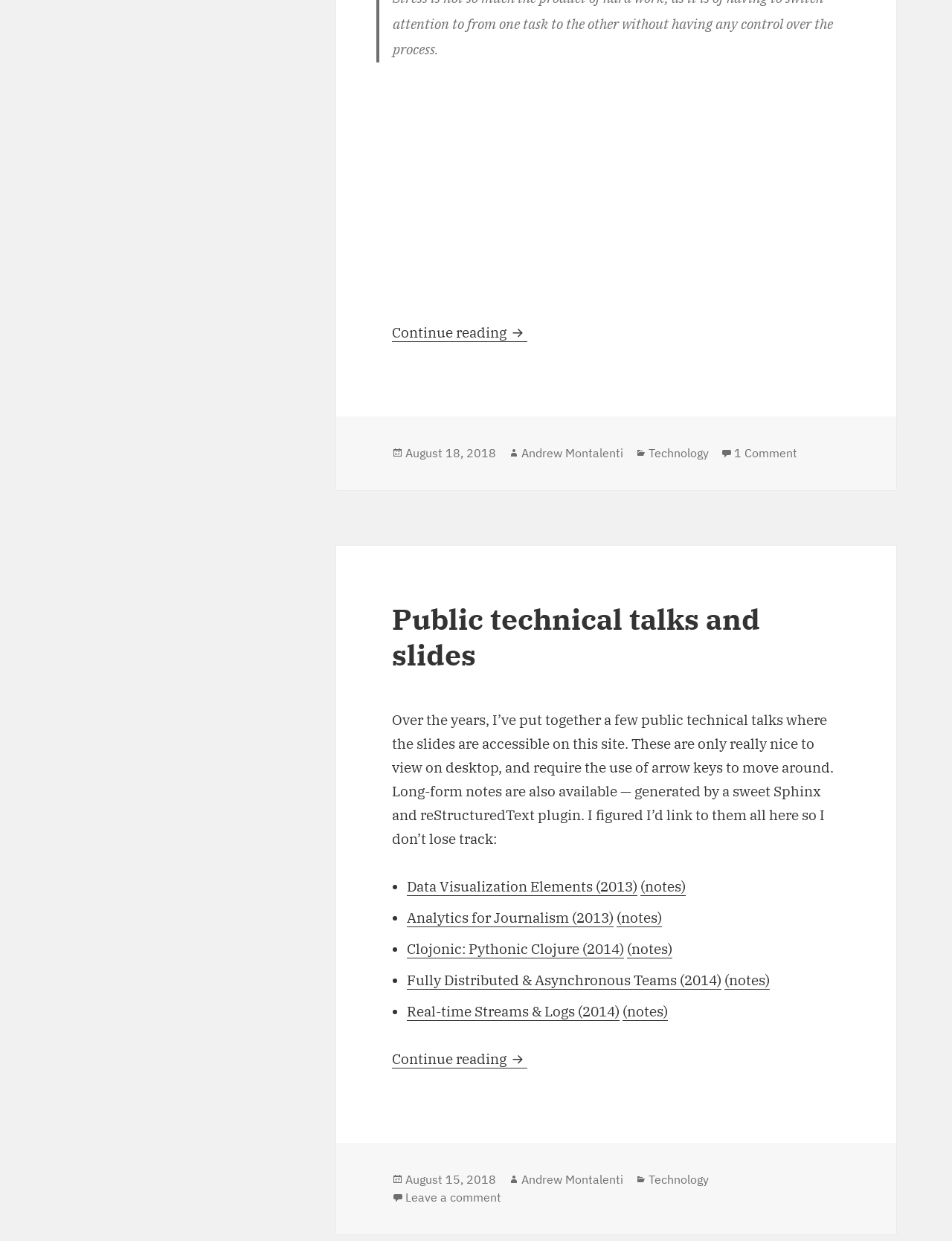Provide a short, one-word or phrase answer to the question below:
What is the date of the first article?

August 18, 2018